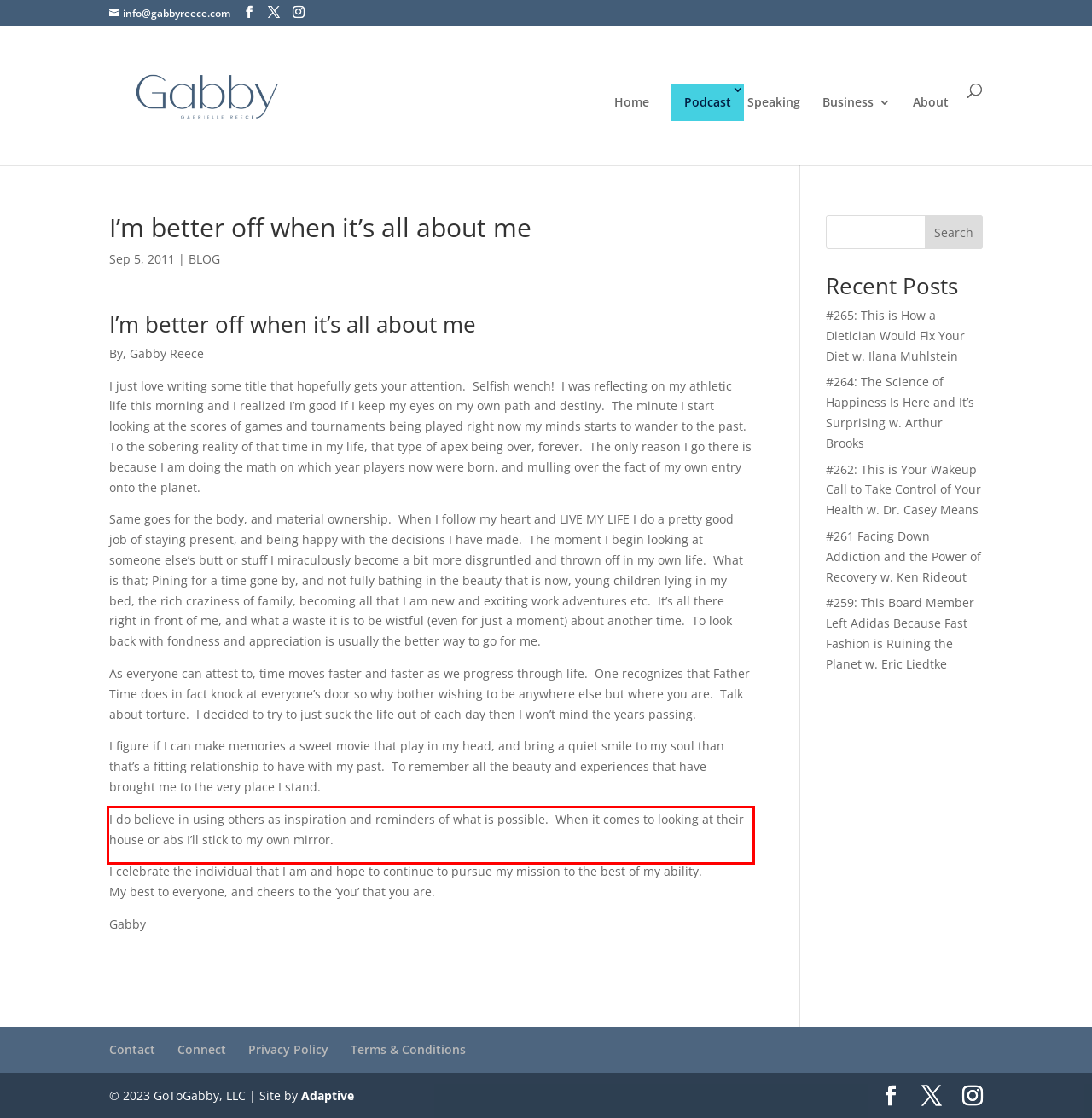Using the webpage screenshot, recognize and capture the text within the red bounding box.

I do believe in using others as inspiration and reminders of what is possible. When it comes to looking at their house or abs I’ll stick to my own mirror.